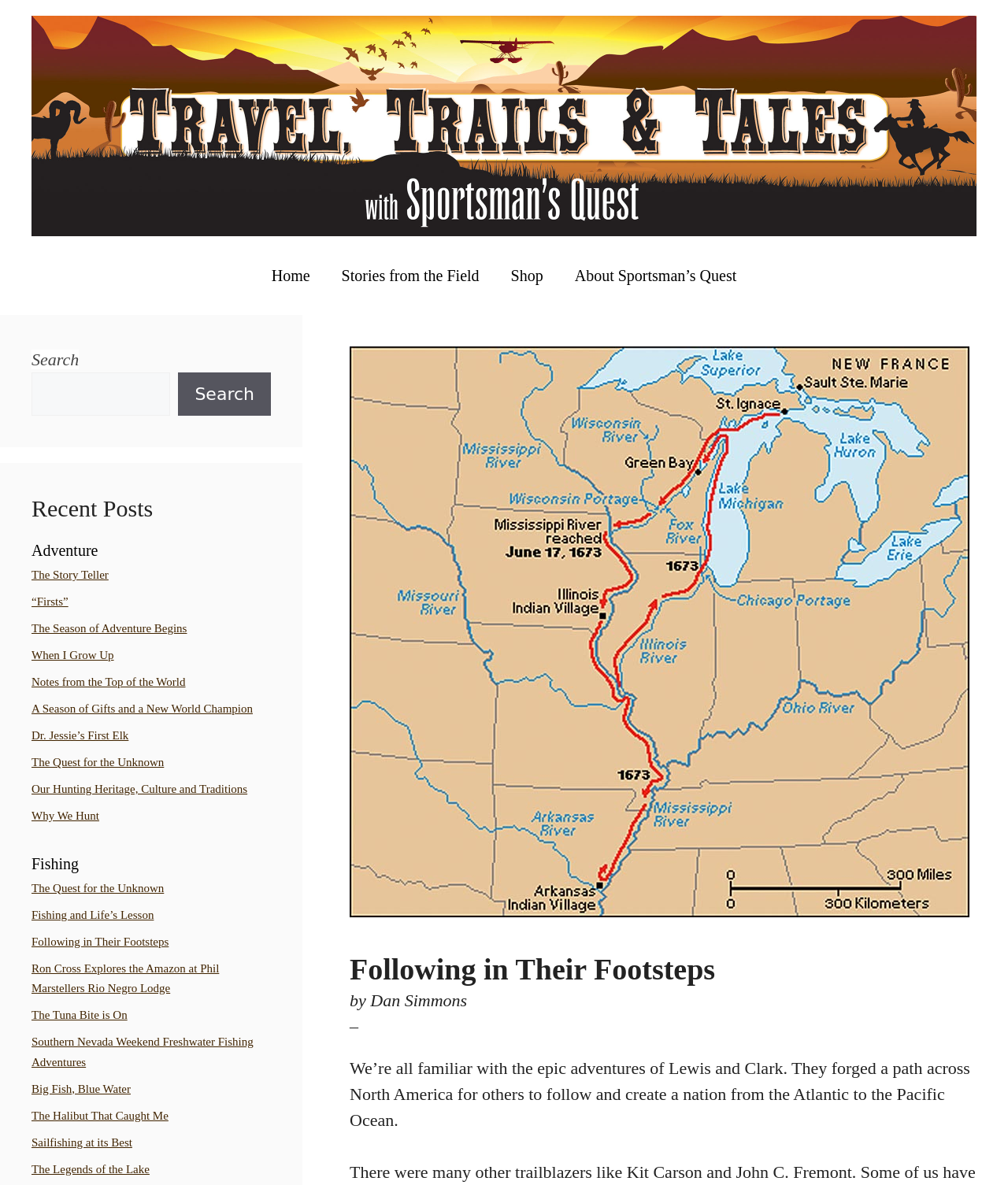What is the purpose of the search box?
Look at the image and answer the question using a single word or phrase.

To search the website